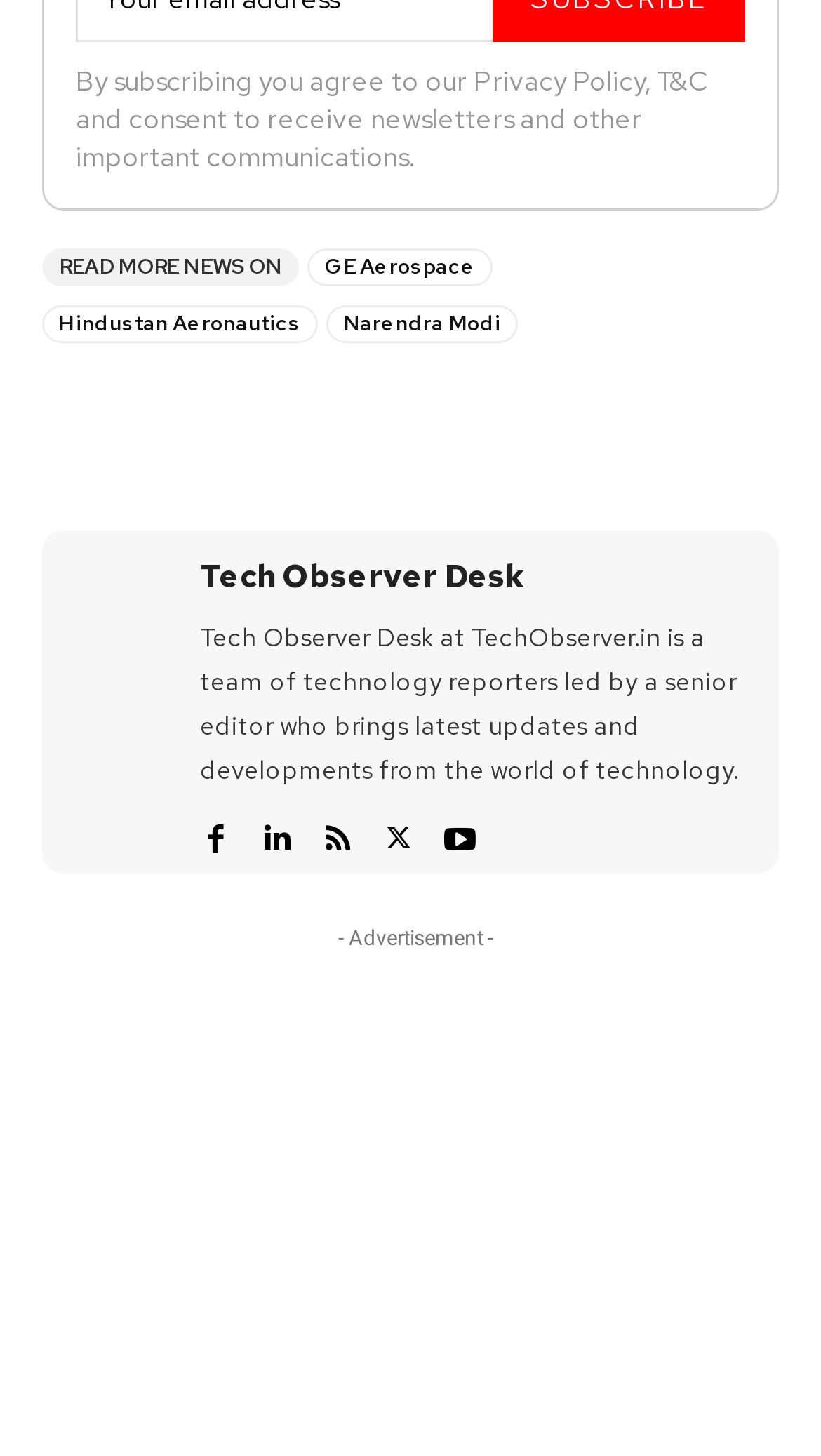Determine the bounding box coordinates for the element that should be clicked to follow this instruction: "Click on GE Aerospace". The coordinates should be given as four float numbers between 0 and 1, in the format [left, top, right, bottom].

[0.374, 0.171, 0.6, 0.197]